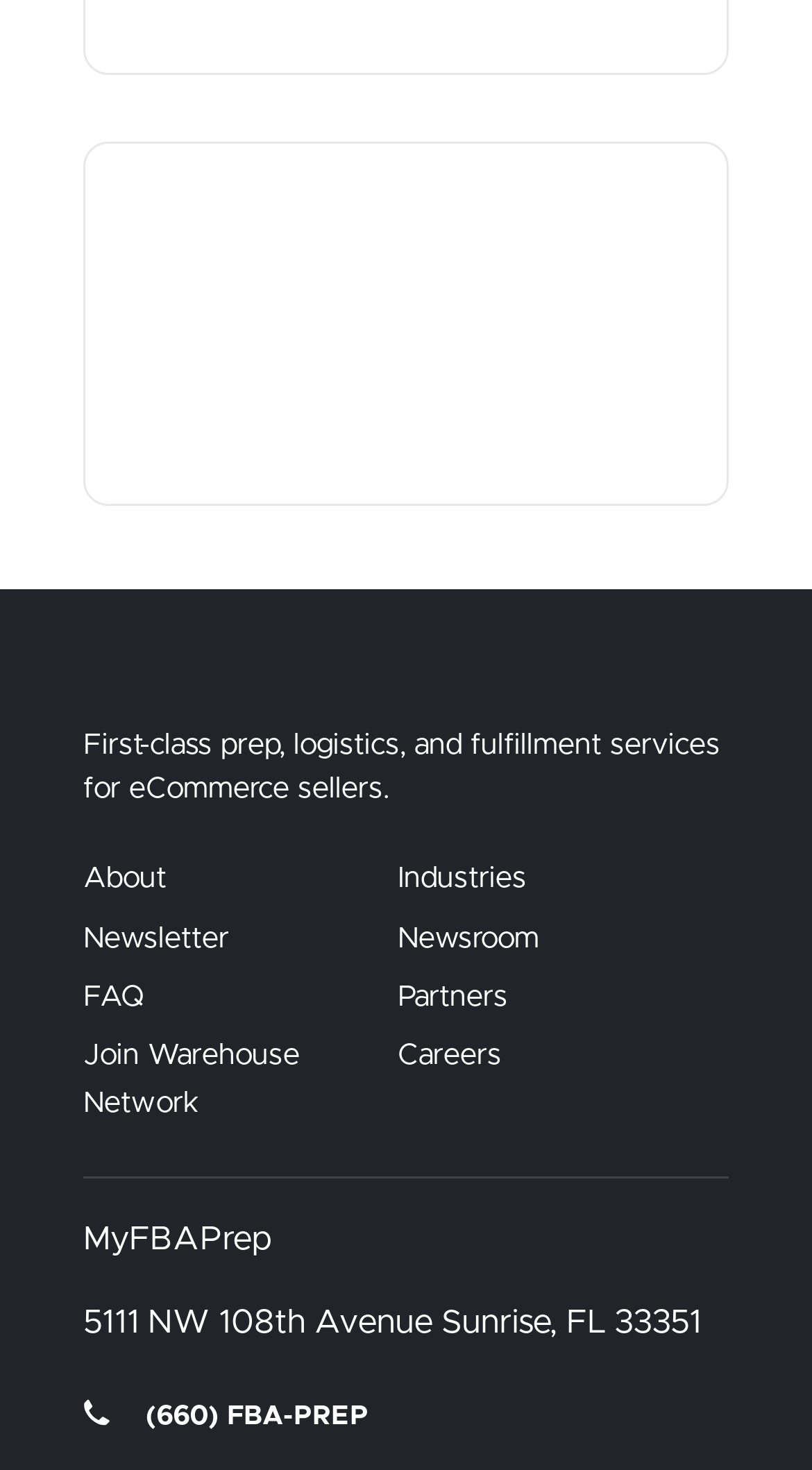Locate the bounding box coordinates of the area that needs to be clicked to fulfill the following instruction: "Subscribe to the newsletter". The coordinates should be in the format of four float numbers between 0 and 1, namely [left, top, right, bottom].

[0.103, 0.623, 0.282, 0.654]